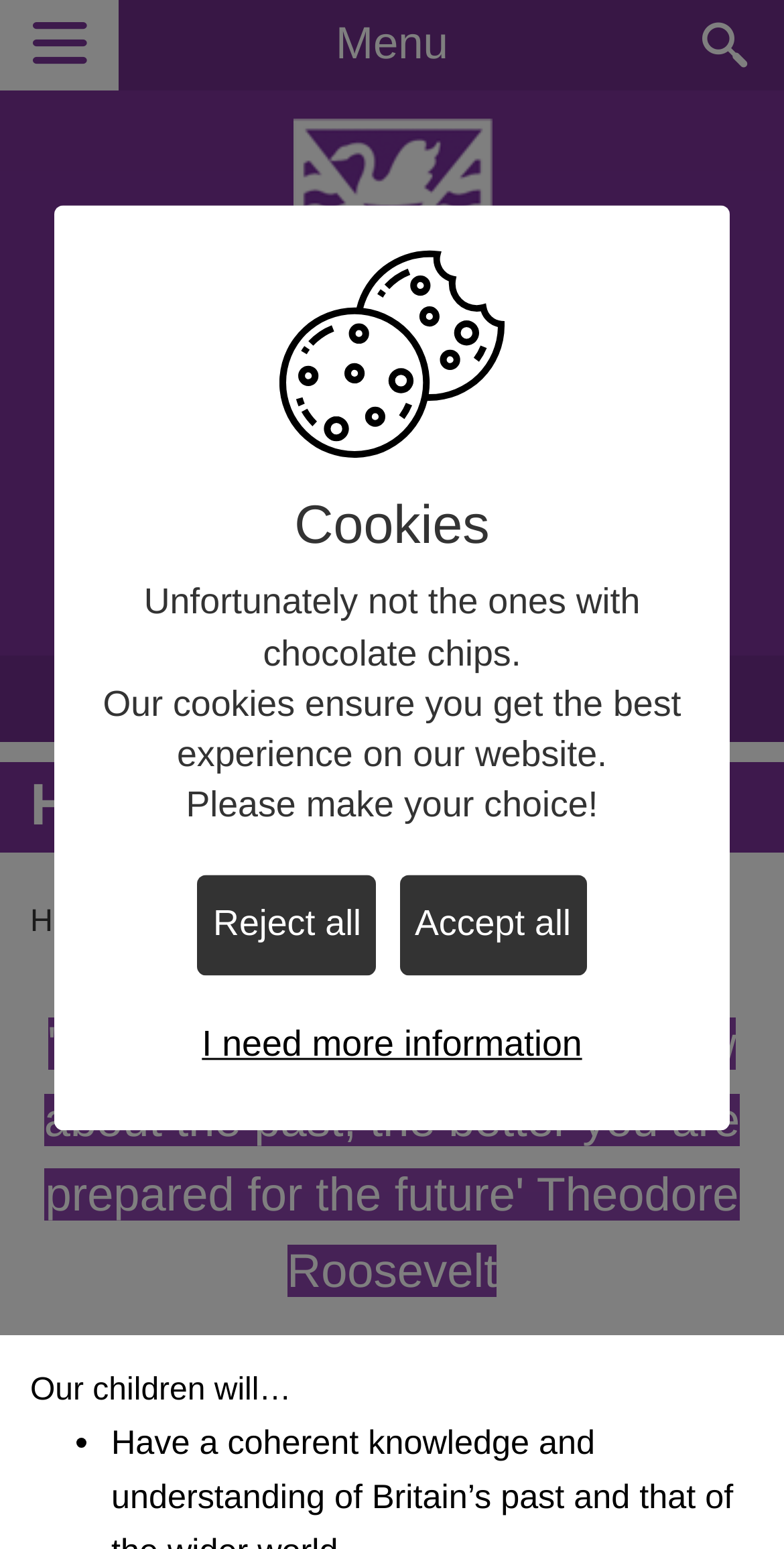Please mark the bounding box coordinates of the area that should be clicked to carry out the instruction: "Go to 'Learning without Limits'".

[0.0, 0.424, 1.0, 0.479]